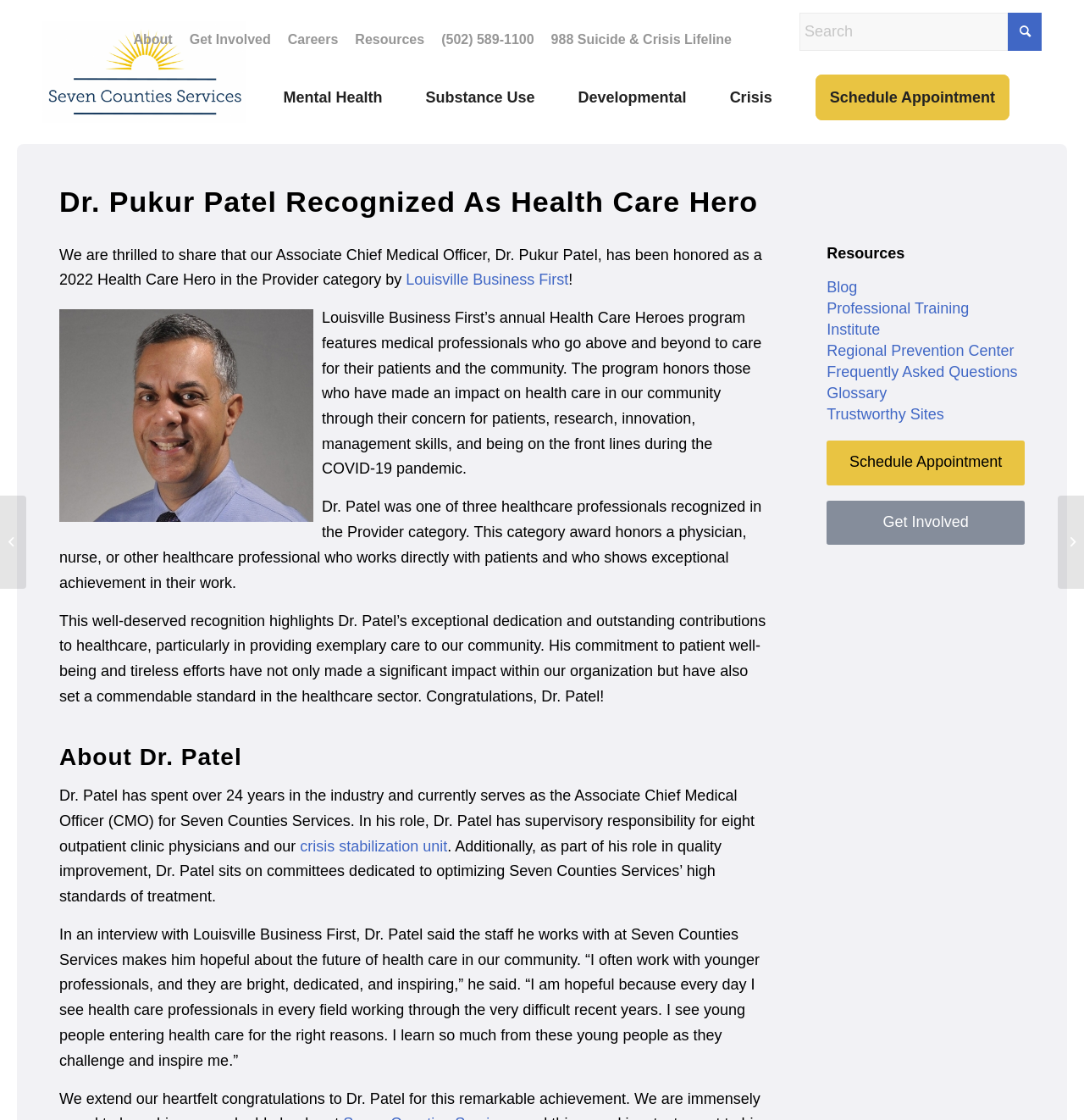Identify the bounding box coordinates for the UI element described as follows: Schedule Appointment. Use the format (top-left x, top-left y, bottom-right x, bottom-right y) and ensure all values are floating point numbers between 0 and 1.

[0.763, 0.394, 0.945, 0.433]